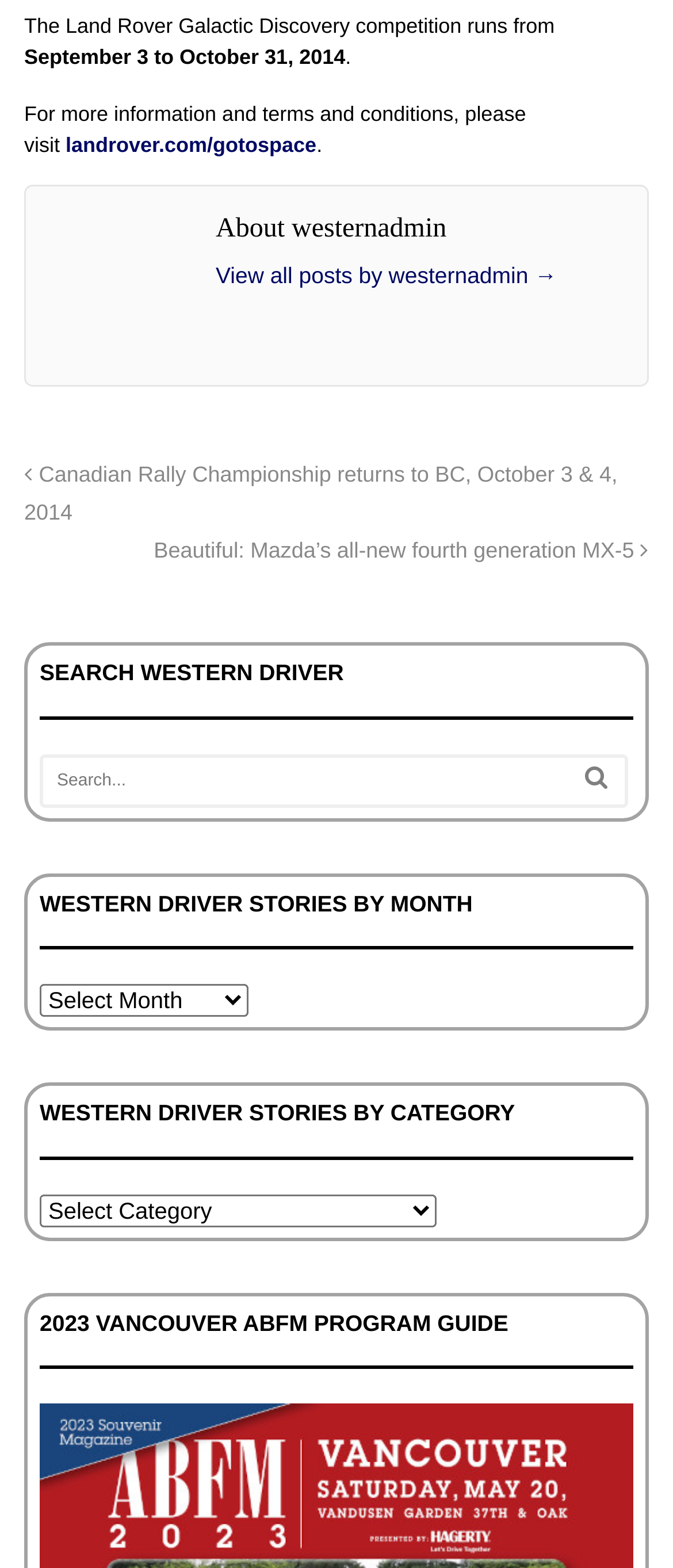Please specify the bounding box coordinates of the element that should be clicked to execute the given instruction: 'Select a month from the dropdown'. Ensure the coordinates are four float numbers between 0 and 1, expressed as [left, top, right, bottom].

[0.059, 0.628, 0.369, 0.649]